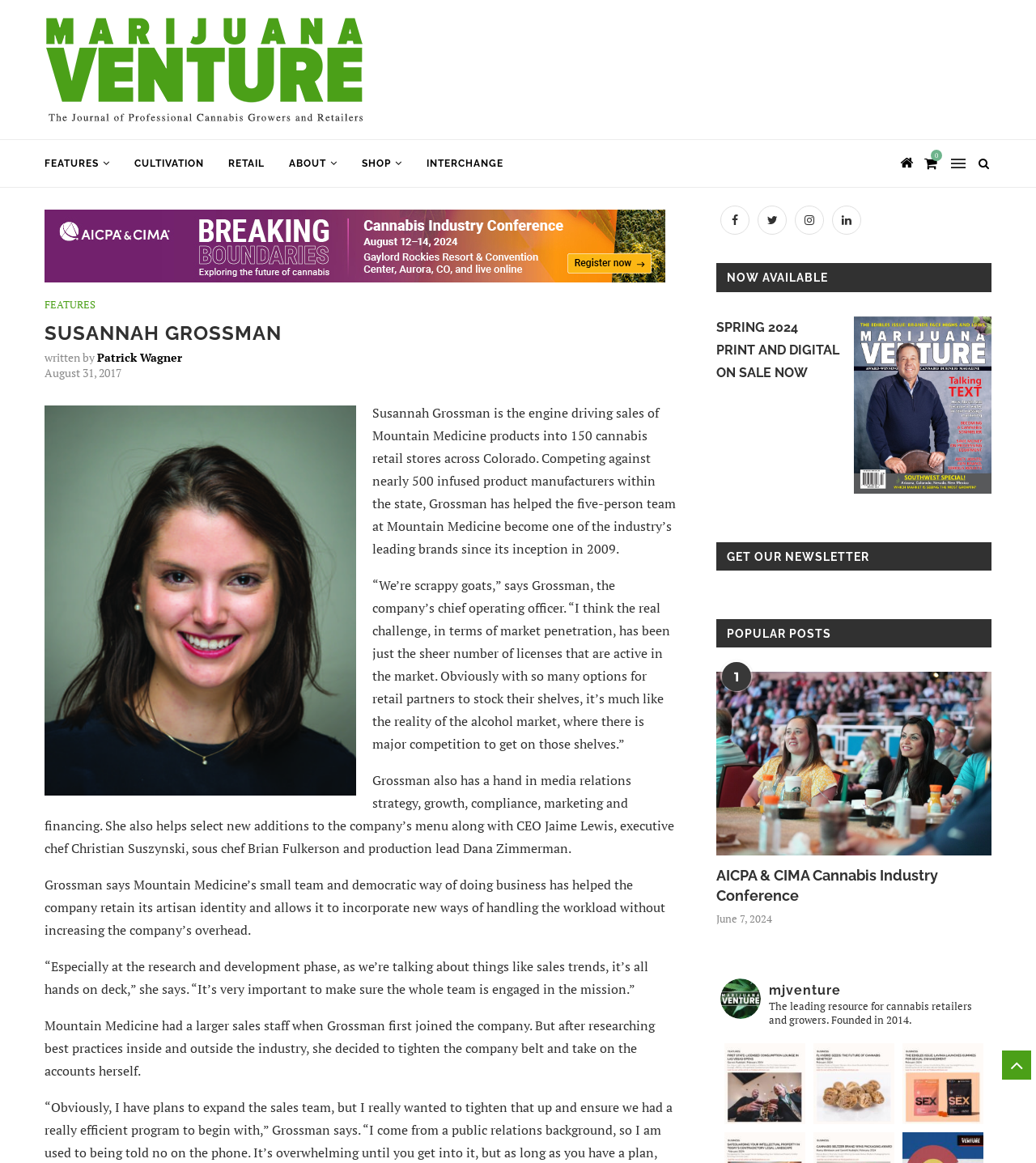Pinpoint the bounding box coordinates of the element you need to click to execute the following instruction: "Read the article about Susannah Grossman". The bounding box should be represented by four float numbers between 0 and 1, in the format [left, top, right, bottom].

[0.043, 0.277, 0.652, 0.297]